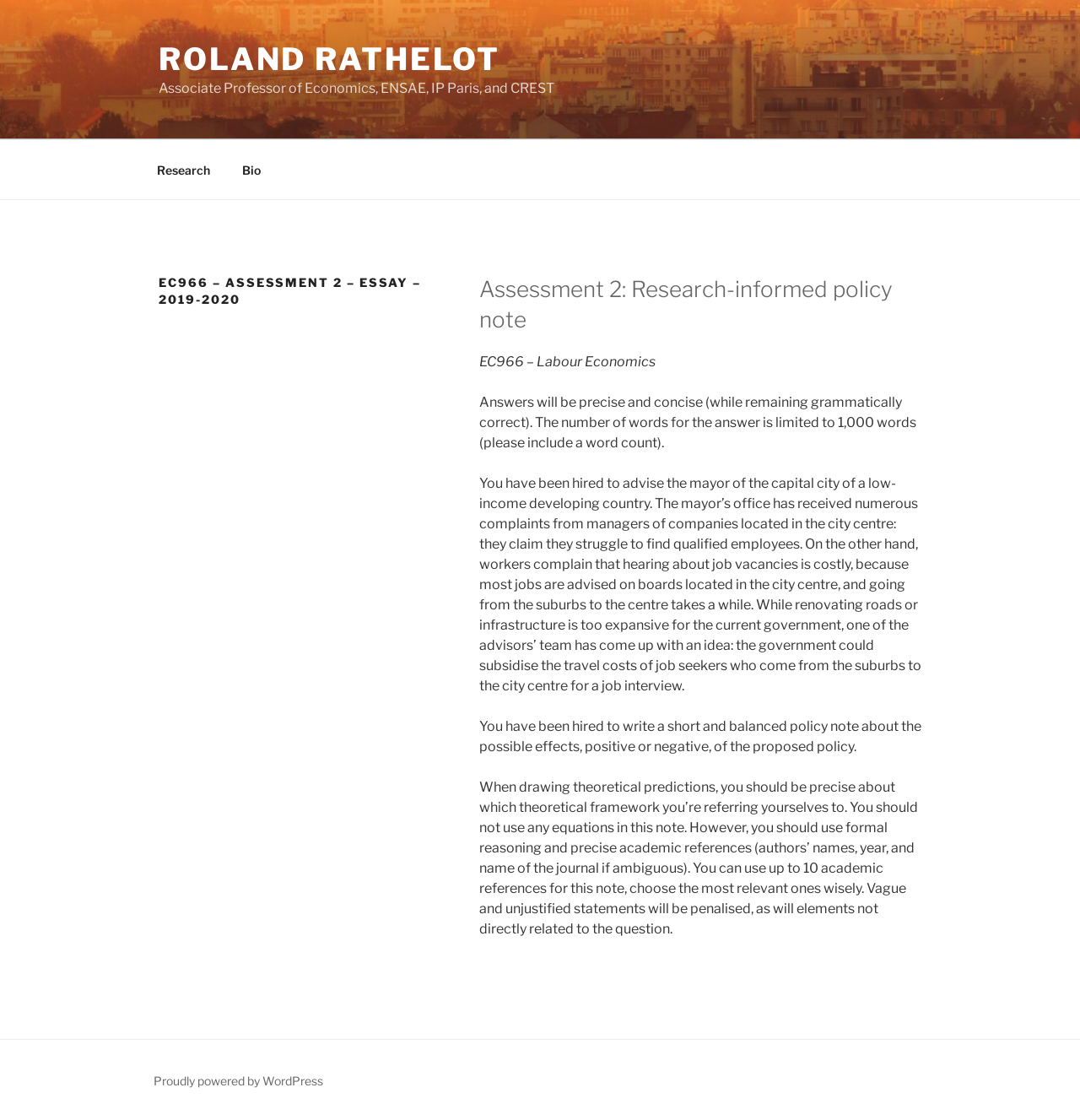What is the topic of the policy note?
Please give a well-detailed answer to the question.

The answer can be found in the static text element 'The government could subsidise the travel costs of job seekers who come from the suburbs to the city centre for a job interview.' which is located below the heading 'Assessment 2: Research-informed policy note'.